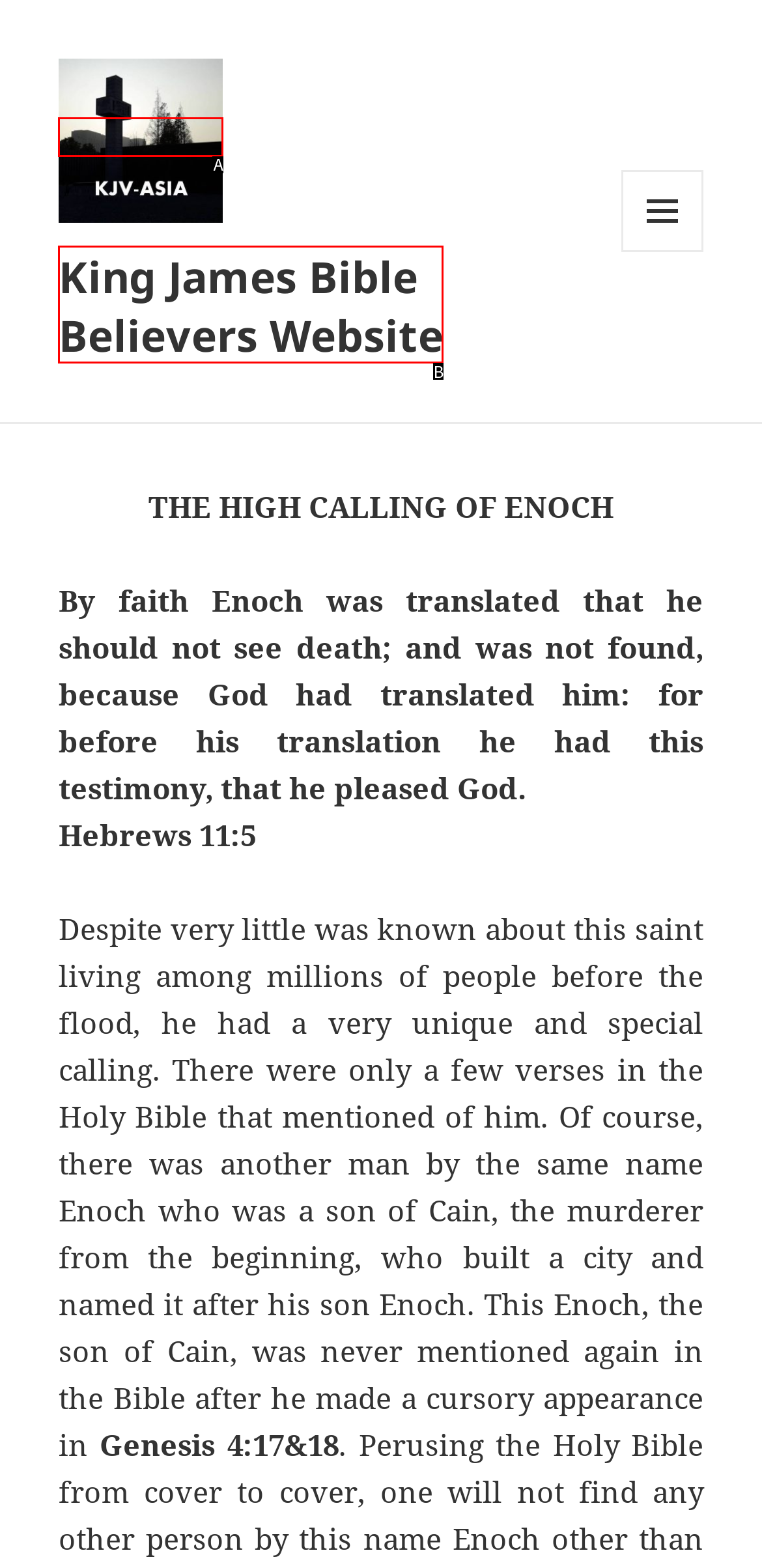From the provided options, pick the HTML element that matches the description: King James Bible Believers Website. Respond with the letter corresponding to your choice.

B